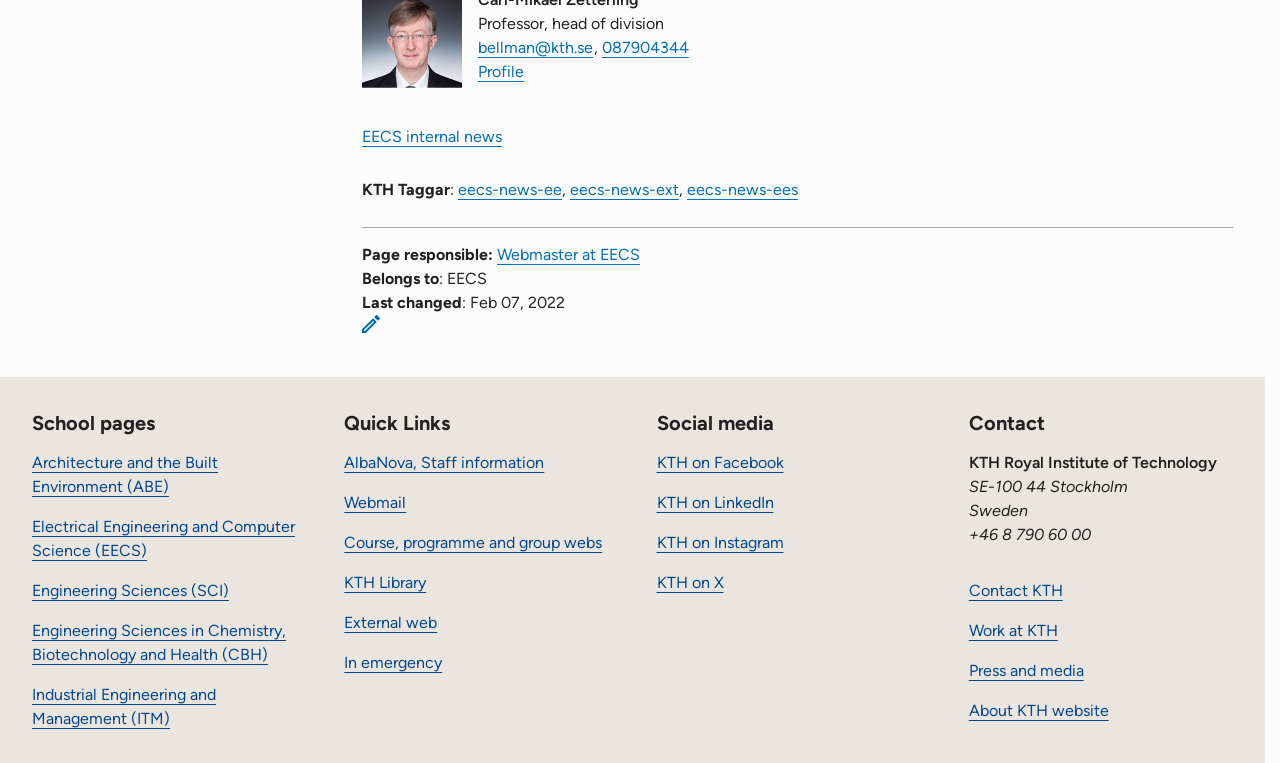Indicate the bounding box coordinates of the clickable region to achieve the following instruction: "Edit this page."

[0.283, 0.413, 0.297, 0.436]